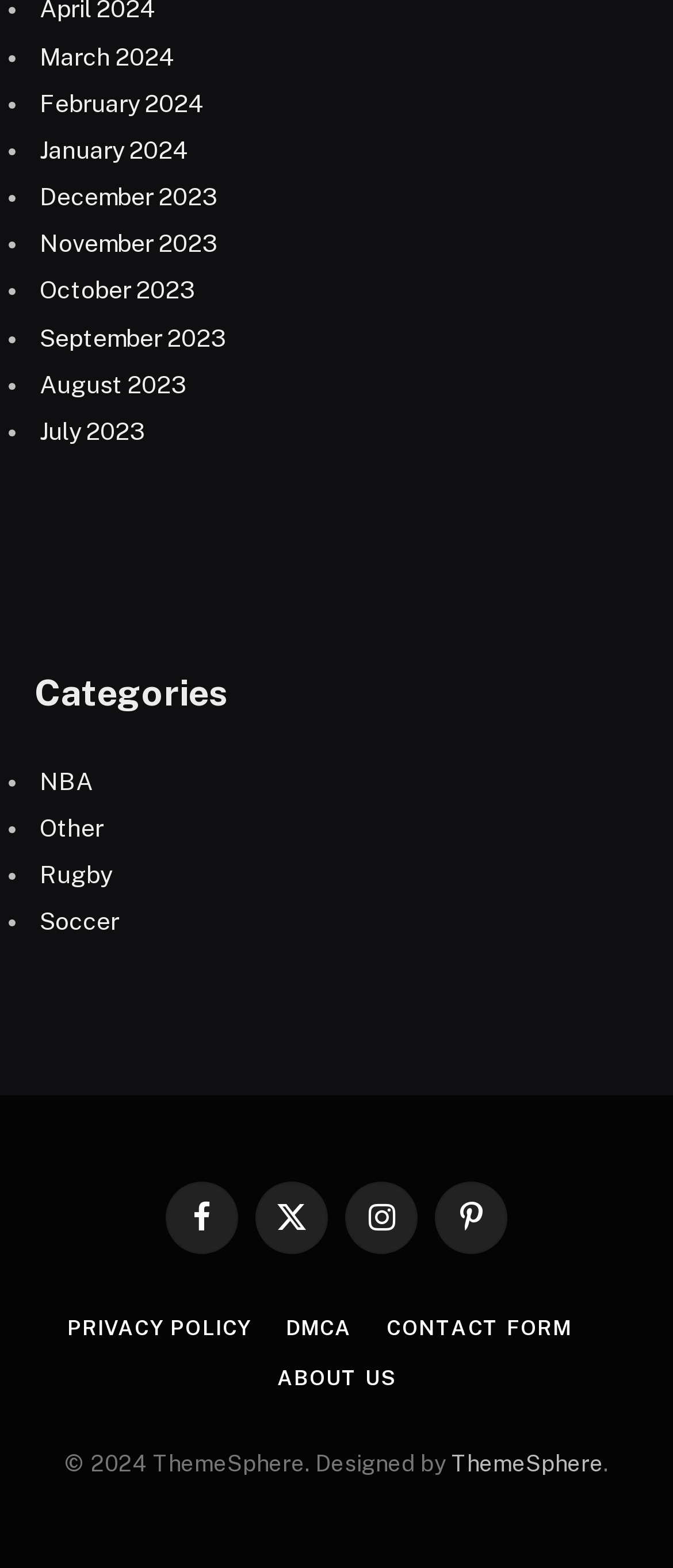What are the months listed in the first section?
Respond to the question with a single word or phrase according to the image.

March 2024 to July 2023